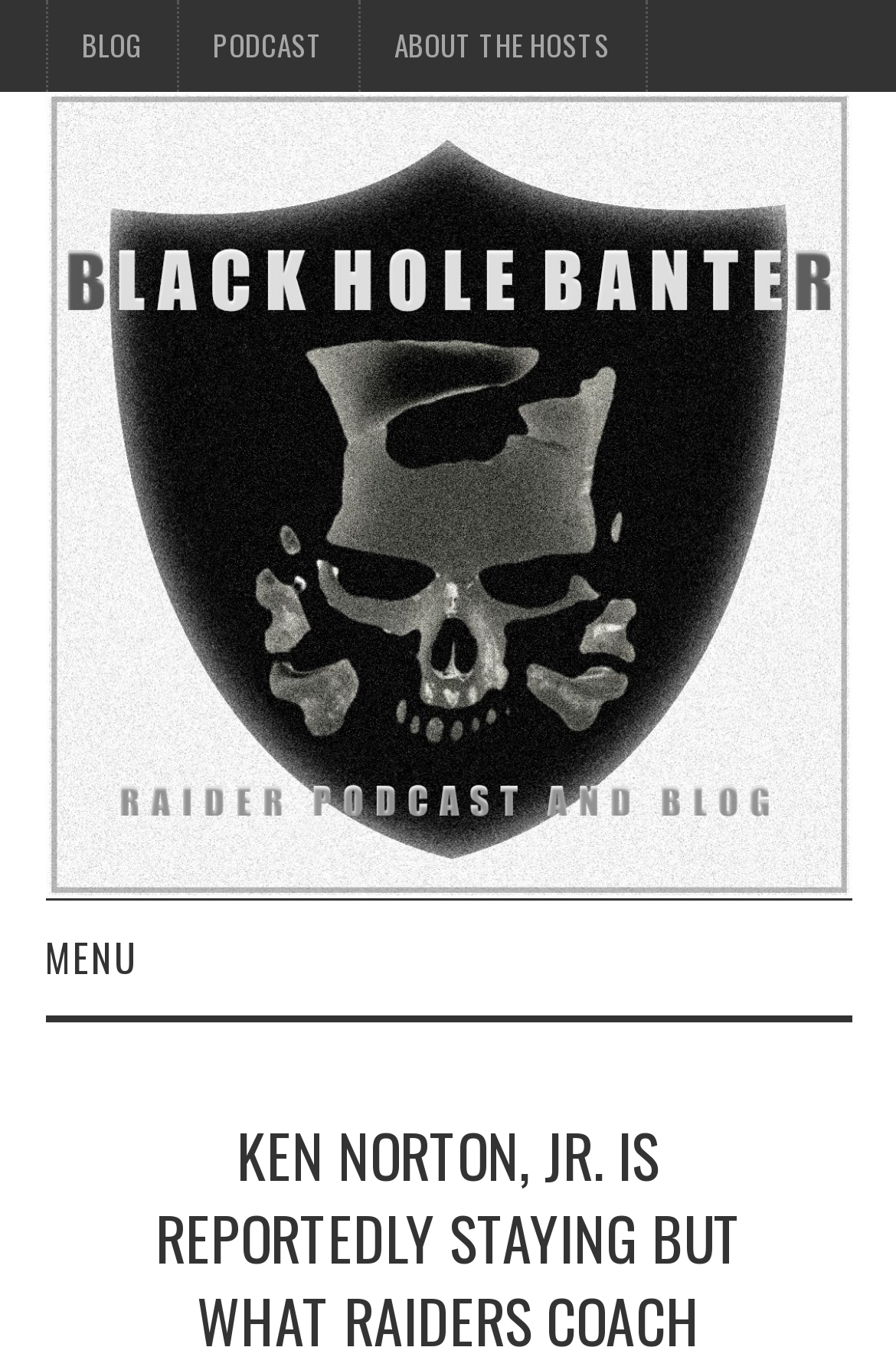What is the name of the podcast?
Using the information from the image, provide a comprehensive answer to the question.

The name of the podcast can be determined by looking at the image element with the text 'Black Hole Banter' which is likely the logo of the podcast. This image element is a child of the link element with the same text, indicating that the link is related to the podcast.